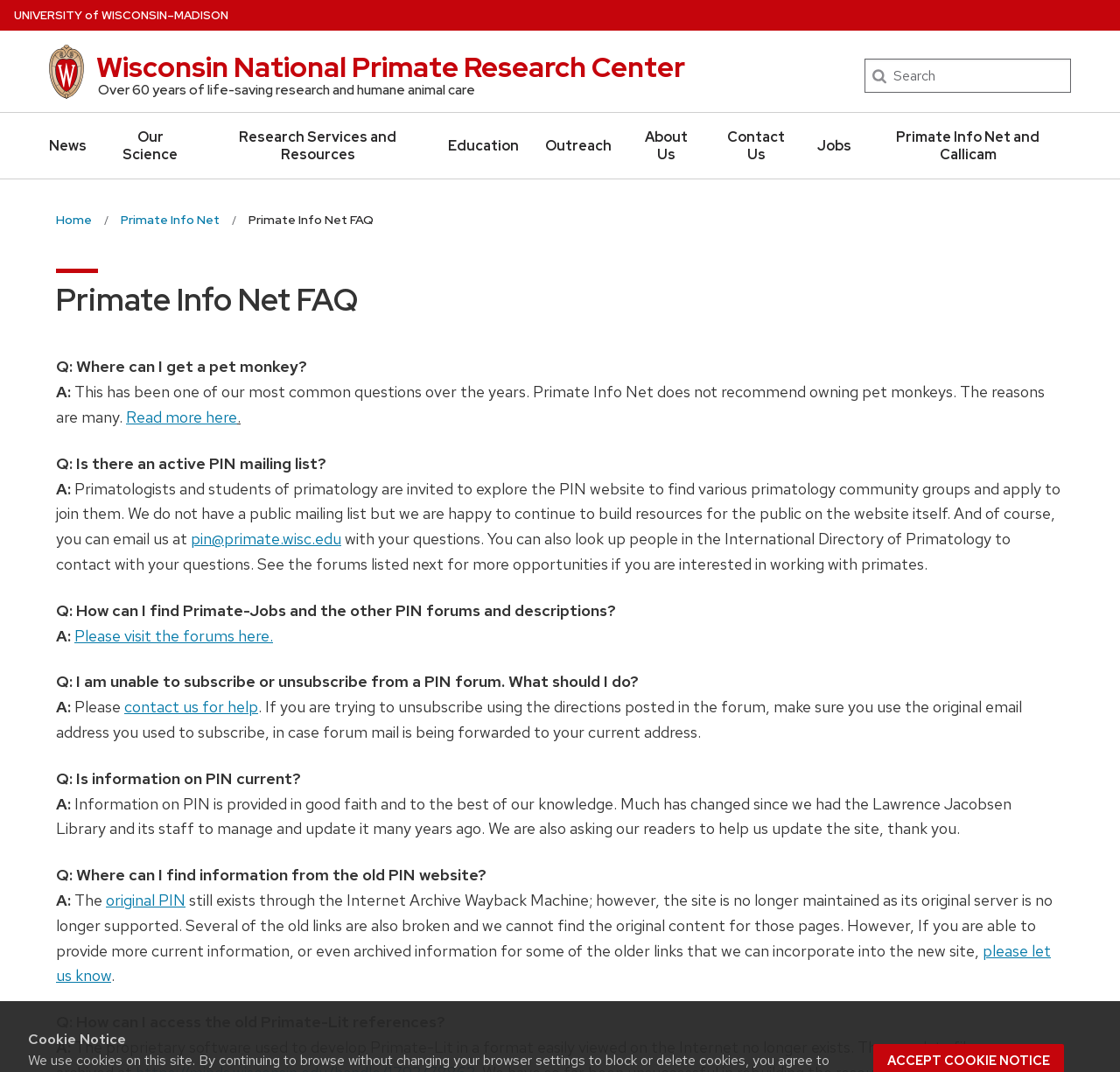Identify the bounding box coordinates for the UI element described as follows: "Education". Ensure the coordinates are four float numbers between 0 and 1, formatted as [left, top, right, bottom].

[0.4, 0.124, 0.463, 0.148]